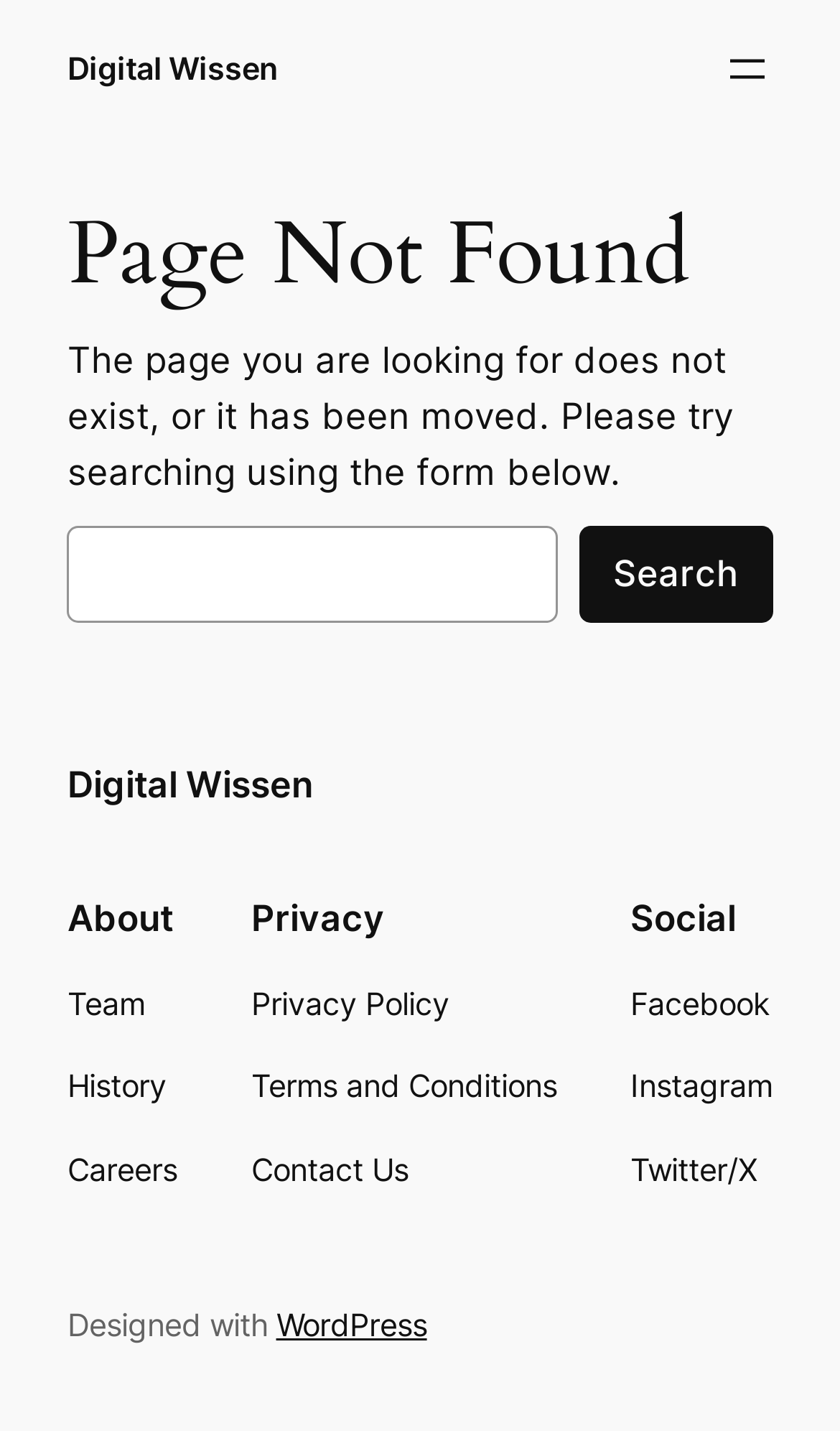Extract the bounding box coordinates for the UI element described by the text: "aria-label="Open menu"". The coordinates should be in the form of [left, top, right, bottom] with values between 0 and 1.

[0.858, 0.03, 0.92, 0.066]